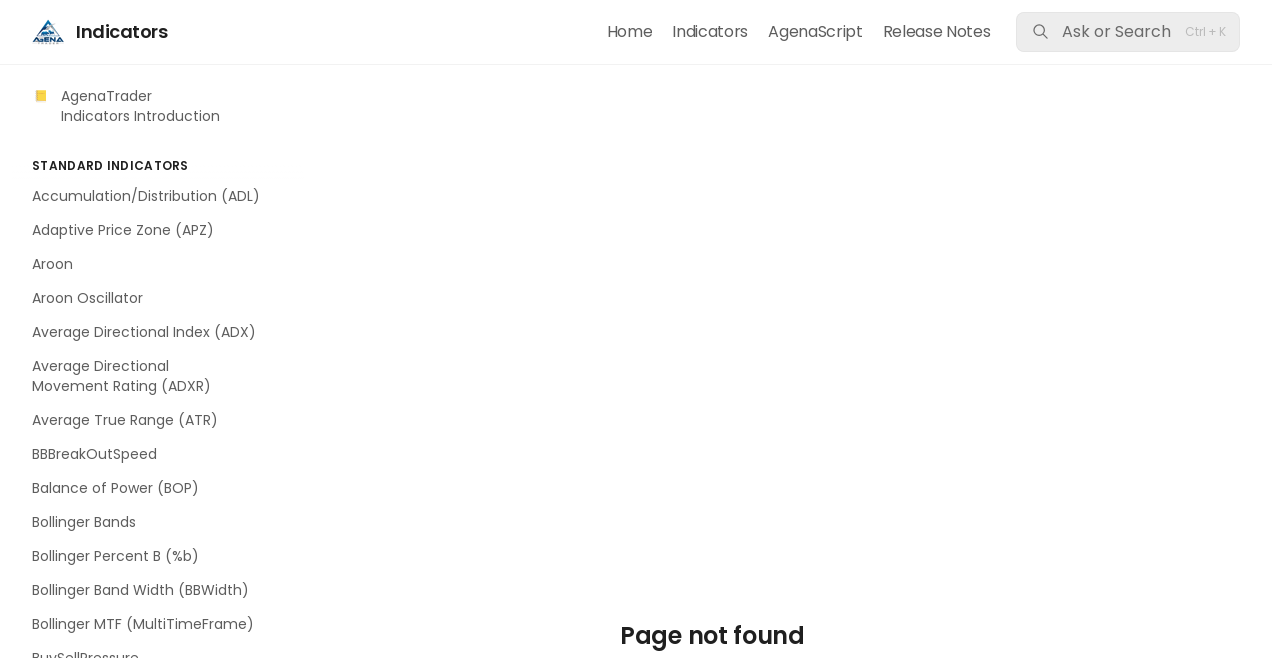Could you locate the bounding box coordinates for the section that should be clicked to accomplish this task: "Learn about Accumulation/Distribution (ADL)".

[0.009, 0.274, 0.238, 0.322]